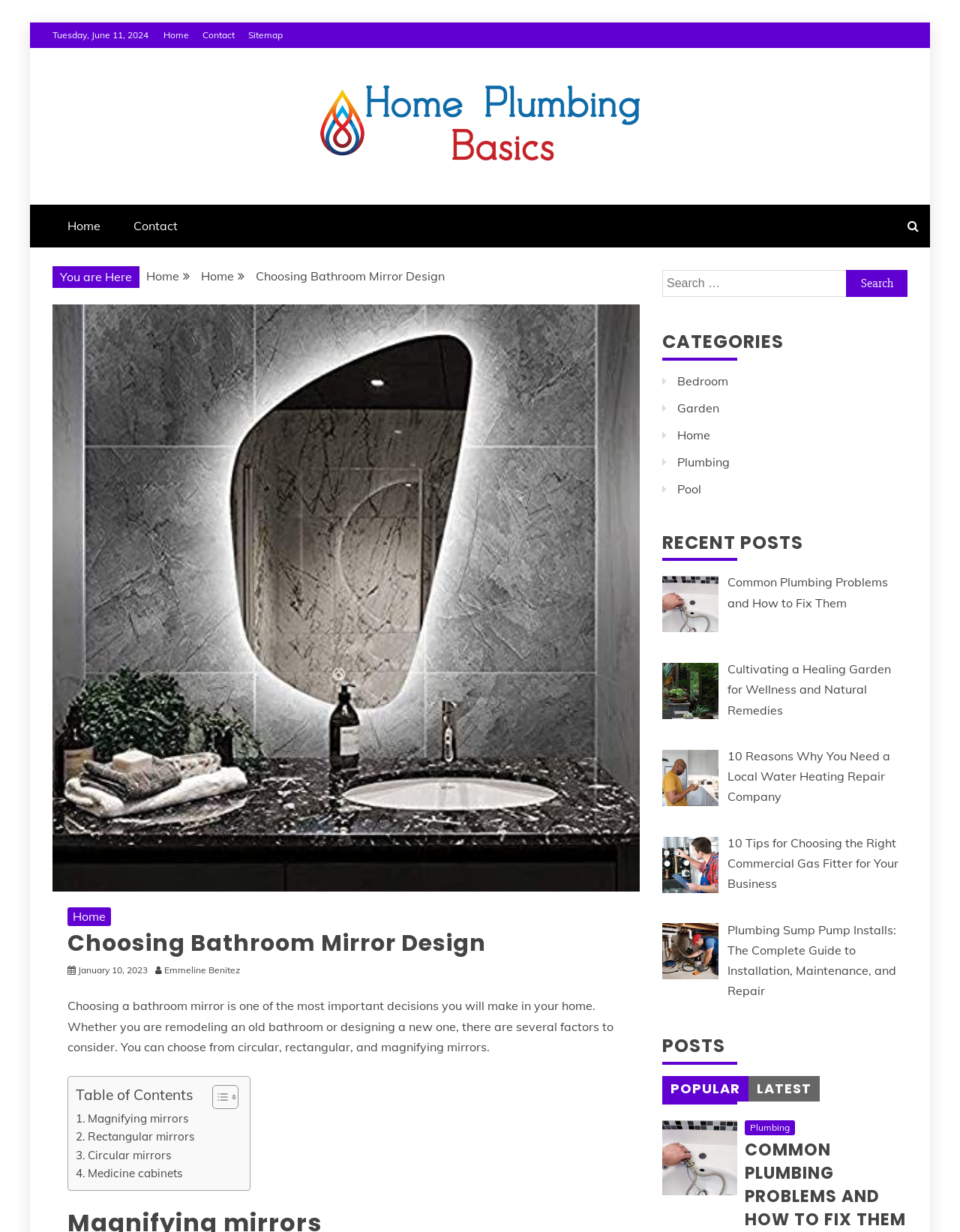Please indicate the bounding box coordinates for the clickable area to complete the following task: "Browse the 'Plumbing' category". The coordinates should be specified as four float numbers between 0 and 1, i.e., [left, top, right, bottom].

[0.705, 0.369, 0.76, 0.381]